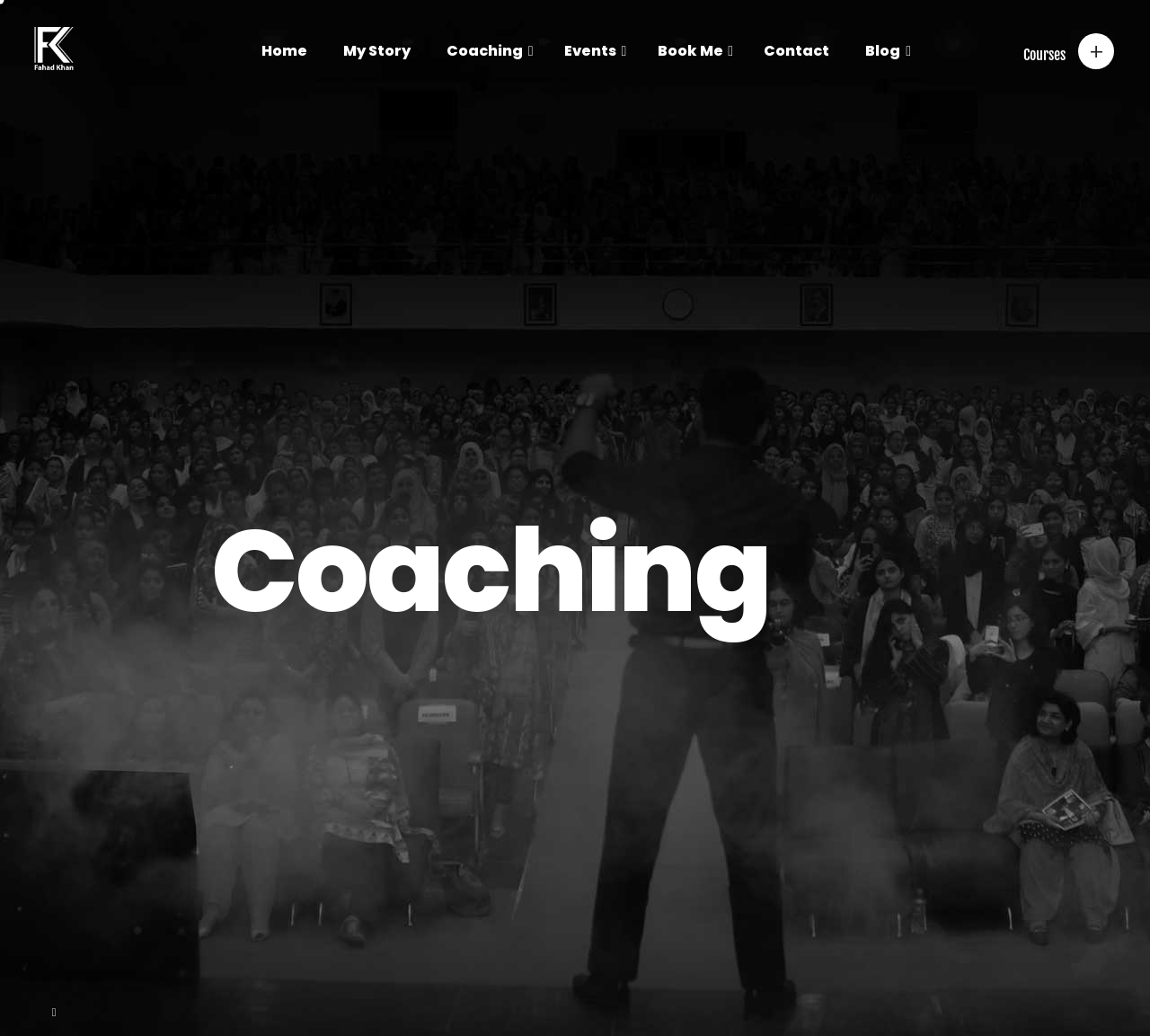Extract the bounding box of the UI element described as: "+1 780-710-4990".

[0.66, 0.826, 0.762, 0.846]